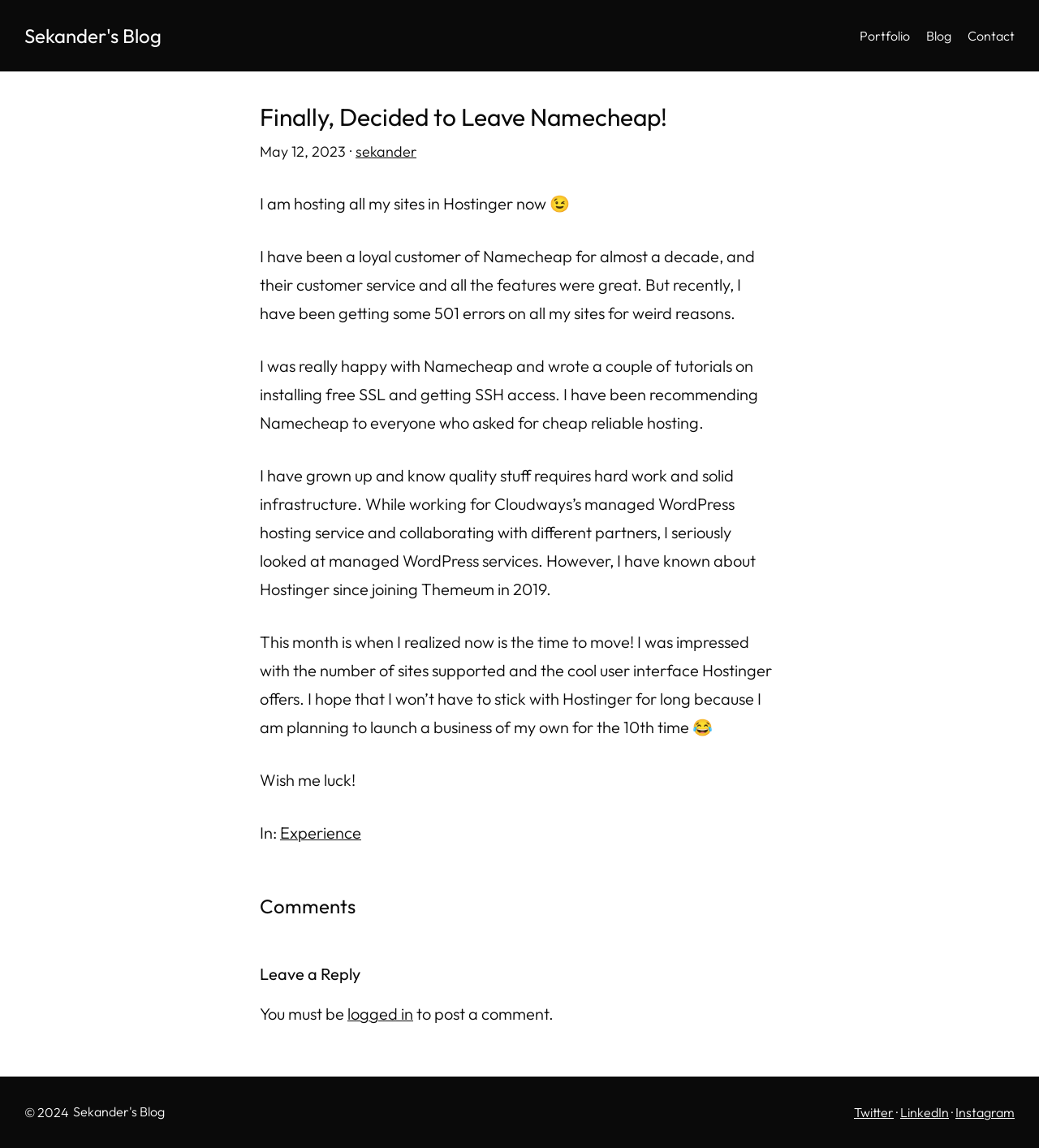Indicate the bounding box coordinates of the element that needs to be clicked to satisfy the following instruction: "check the comments". The coordinates should be four float numbers between 0 and 1, i.e., [left, top, right, bottom].

[0.25, 0.78, 0.75, 0.798]